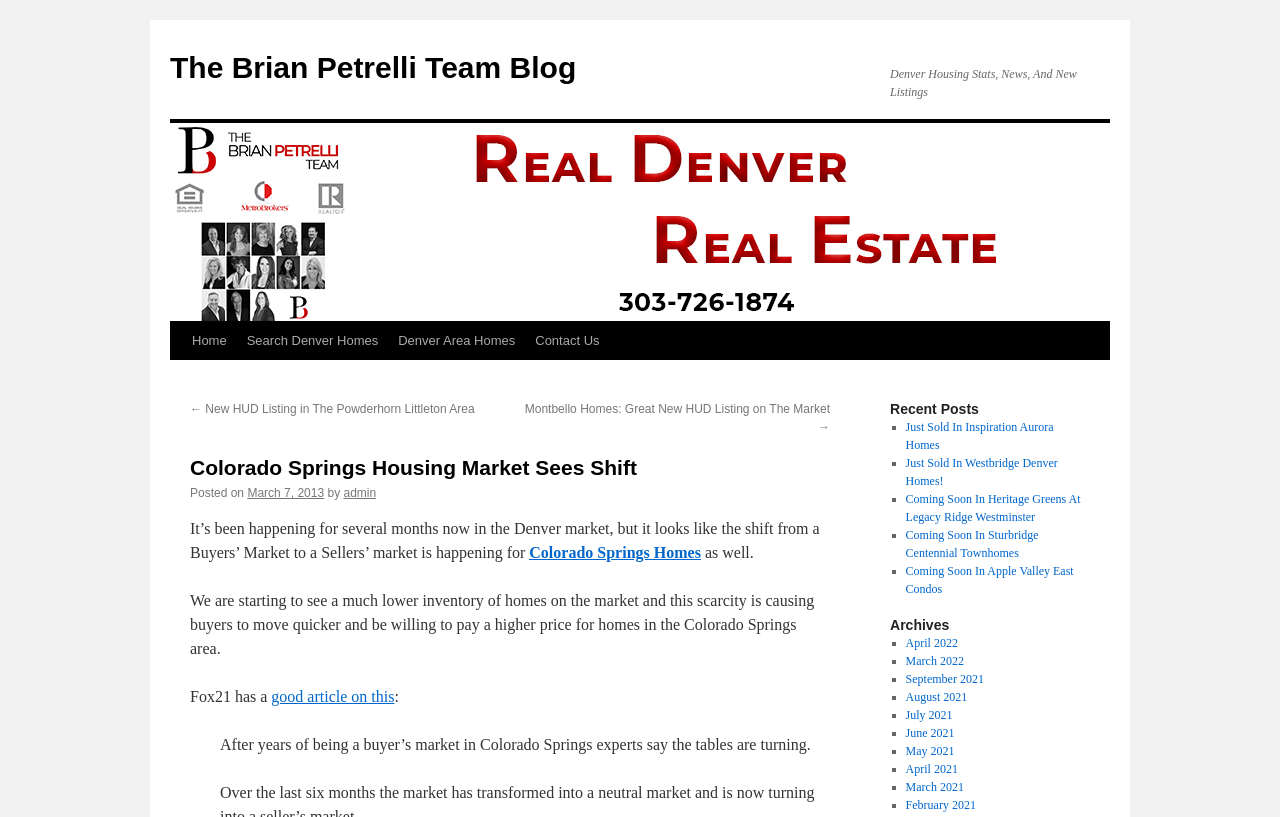Using the provided description good article on this, find the bounding box coordinates for the UI element. Provide the coordinates in (top-left x, top-left y, bottom-right x, bottom-right y) format, ensuring all values are between 0 and 1.

[0.212, 0.842, 0.308, 0.863]